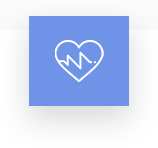Please provide a one-word or short phrase answer to the question:
What is the style of the graphic design?

Modern and minimalist